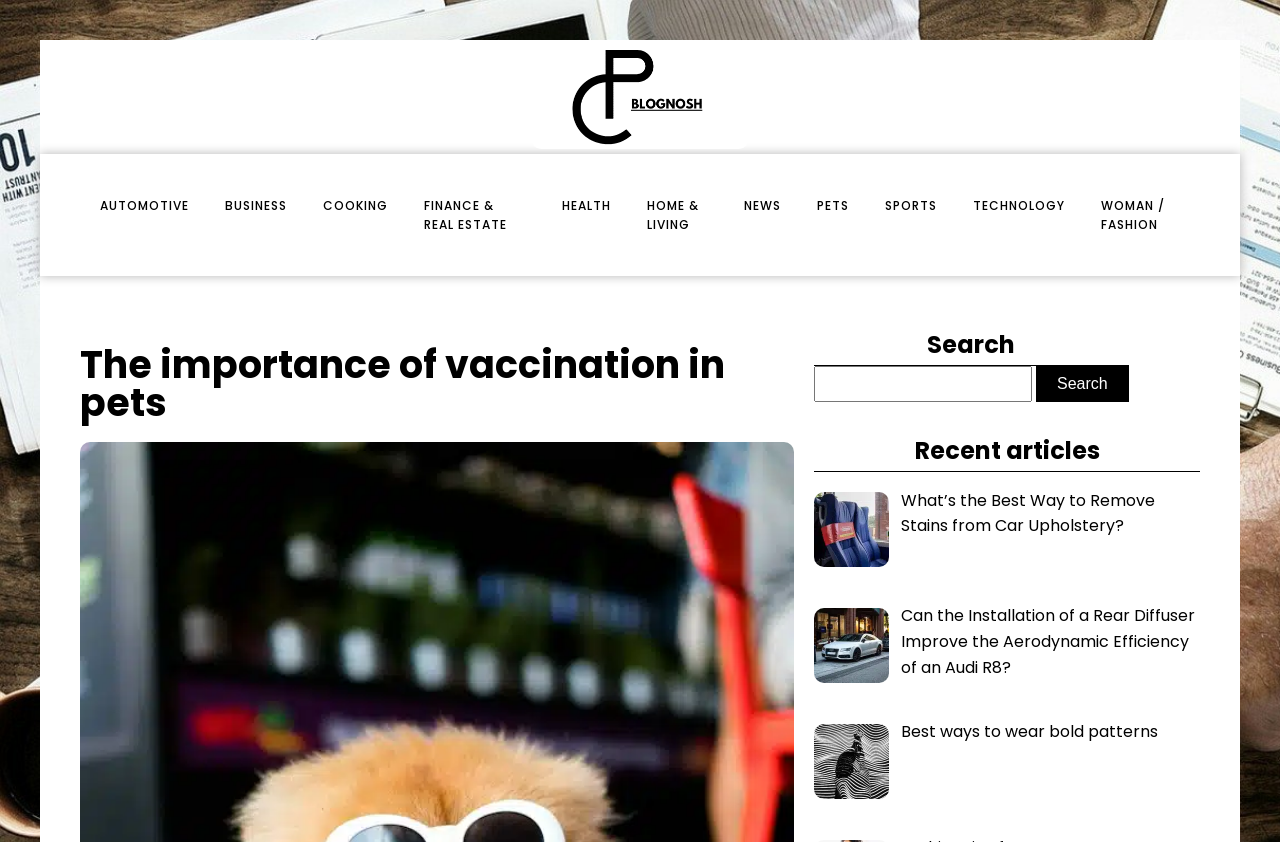Find the bounding box coordinates for the HTML element described as: "parent_node: Search for: value="Search"". The coordinates should consist of four float values between 0 and 1, i.e., [left, top, right, bottom].

[0.809, 0.434, 0.882, 0.478]